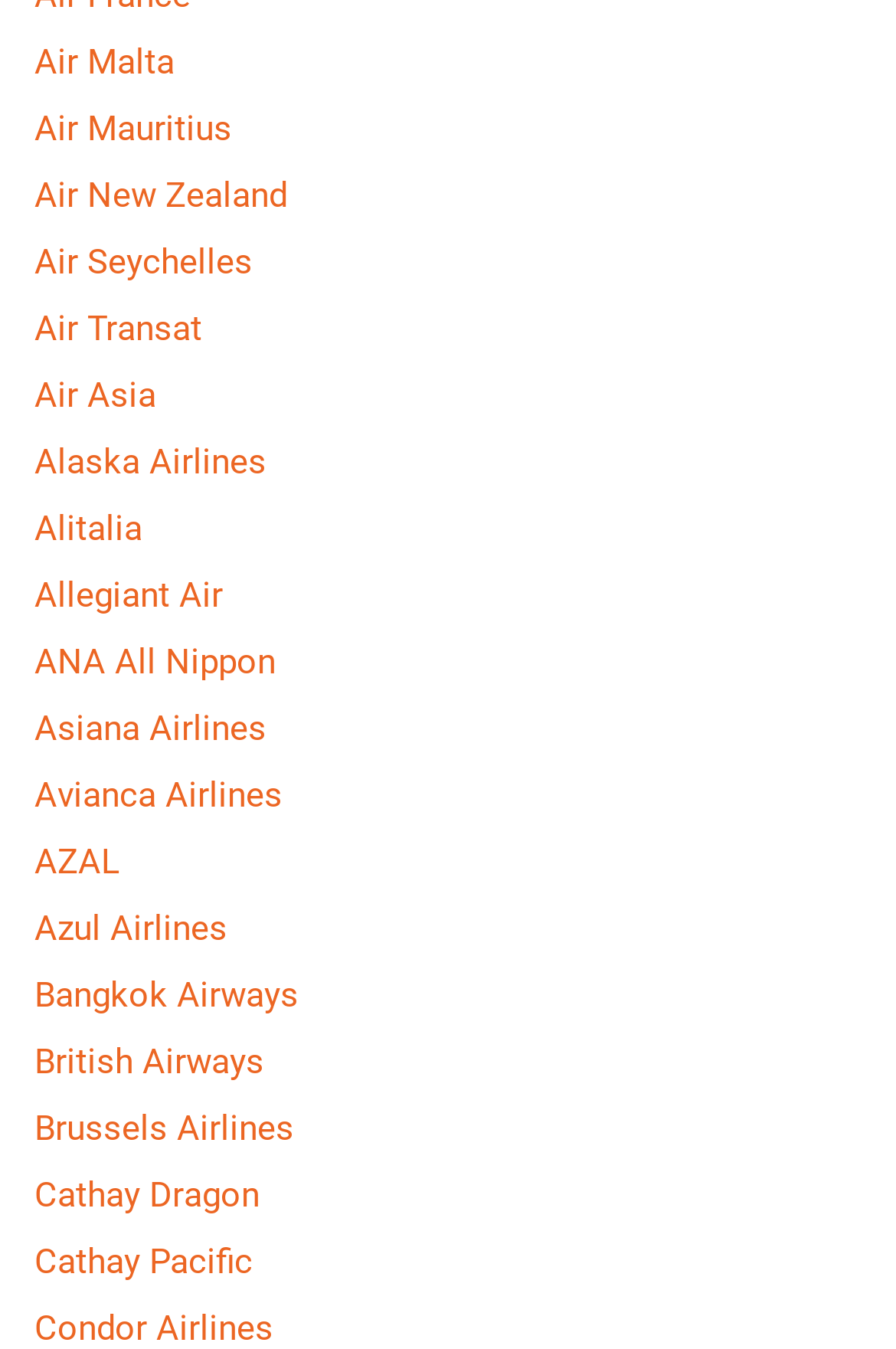Locate the bounding box of the UI element described by: "ANA All Nippon" in the given webpage screenshot.

[0.038, 0.474, 0.308, 0.505]